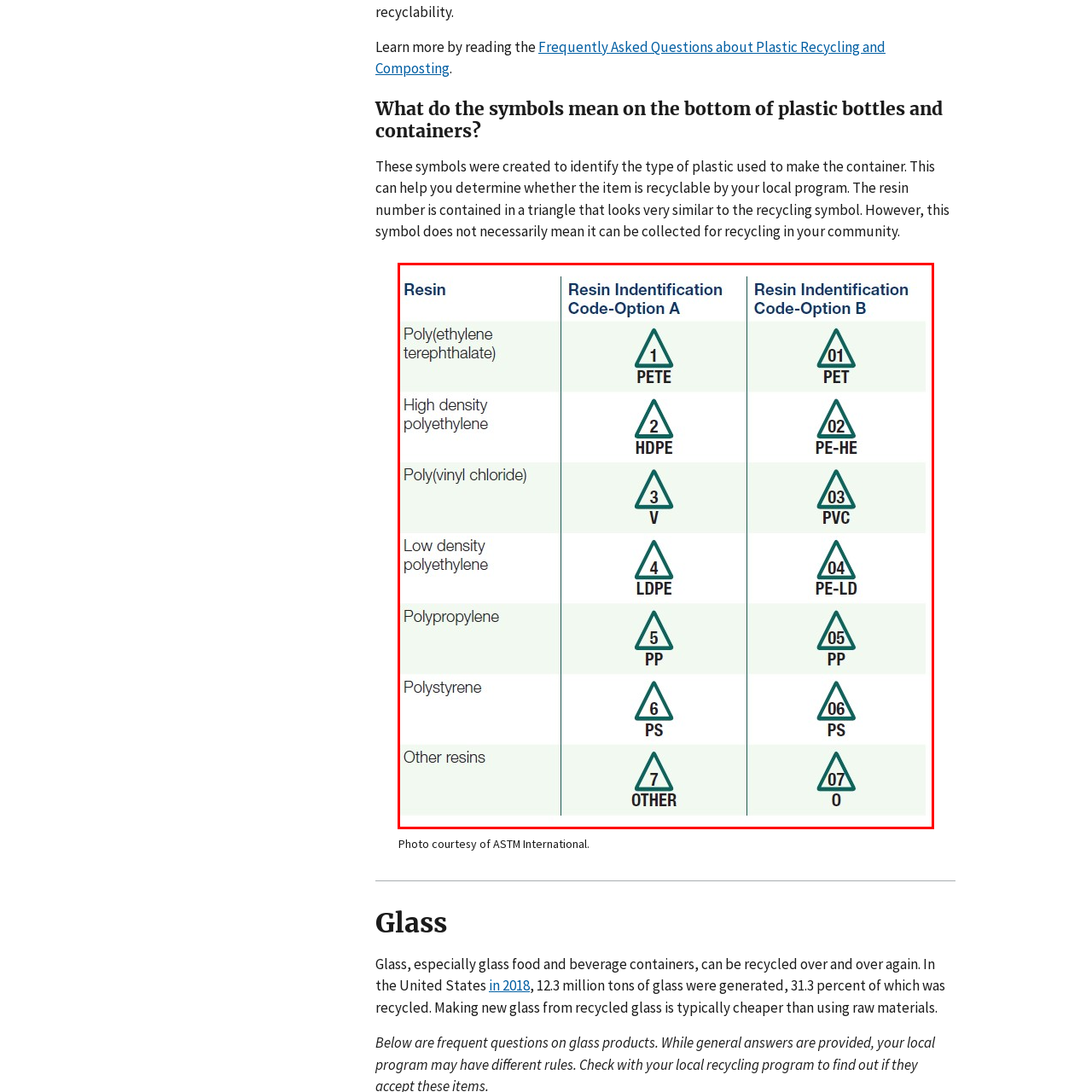Why is understanding the recycling potential of products important?
Focus on the section of the image encased in the red bounding box and provide a detailed answer based on the visual details you find.

The caption explains that different types of plastics may have varying levels of acceptability in local recycling programs, making it crucial to understand the recycling potential of products in order to make informed recycling decisions.